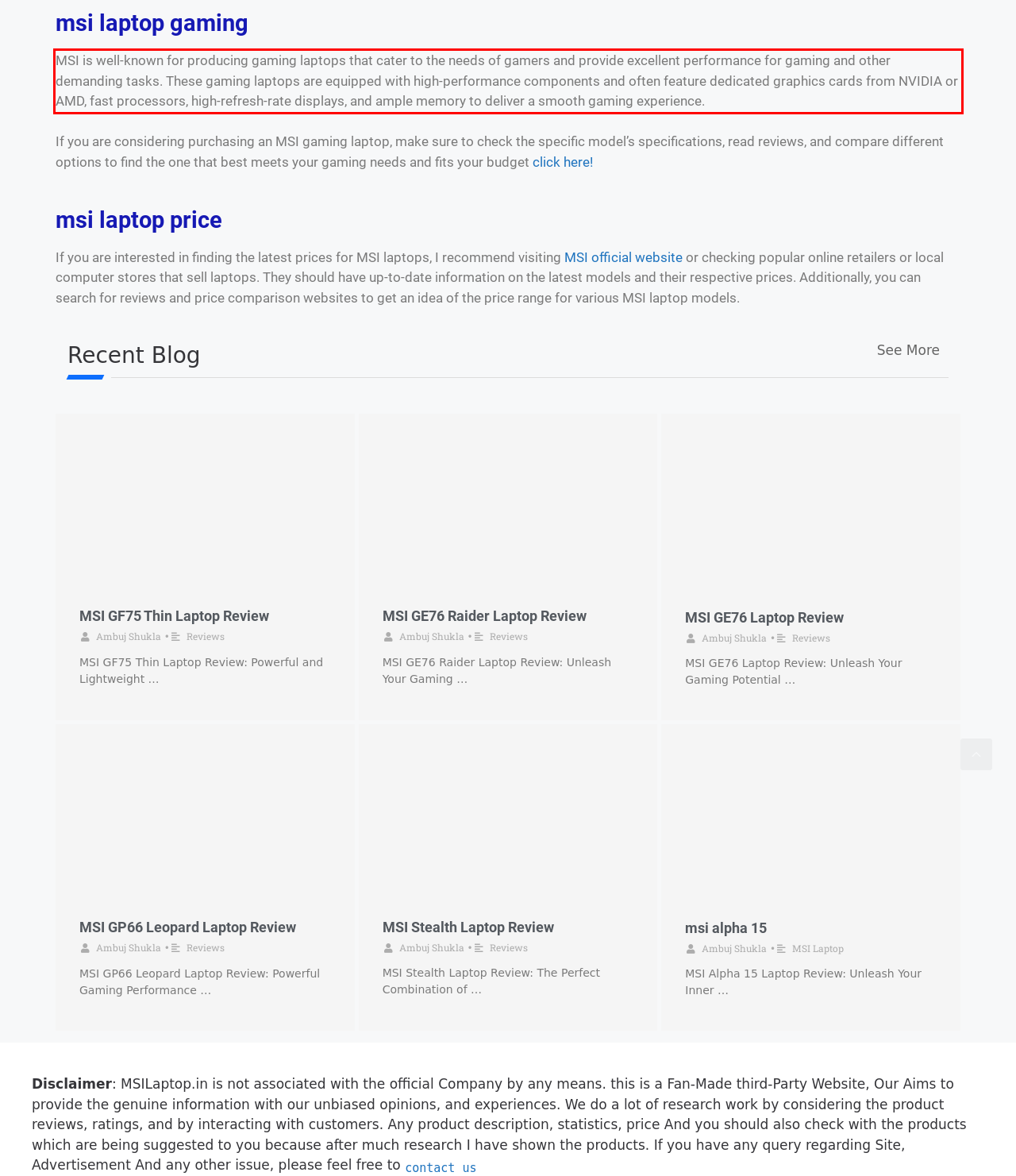In the screenshot of the webpage, find the red bounding box and perform OCR to obtain the text content restricted within this red bounding box.

MSI is well-known for producing gaming laptops that cater to the needs of gamers and provide excellent performance for gaming and other demanding tasks. These gaming laptops are equipped with high-performance components and often feature dedicated graphics cards from NVIDIA or AMD, fast processors, high-refresh-rate displays, and ample memory to deliver a smooth gaming experience.